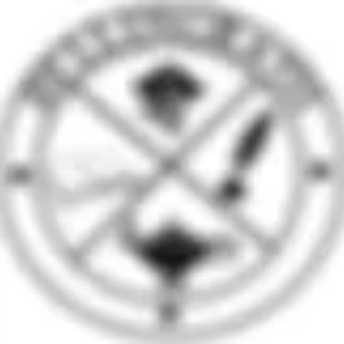Use a single word or phrase to answer the question: What is the likely purpose of the tools or instruments in the emblem?

Representing practical skills